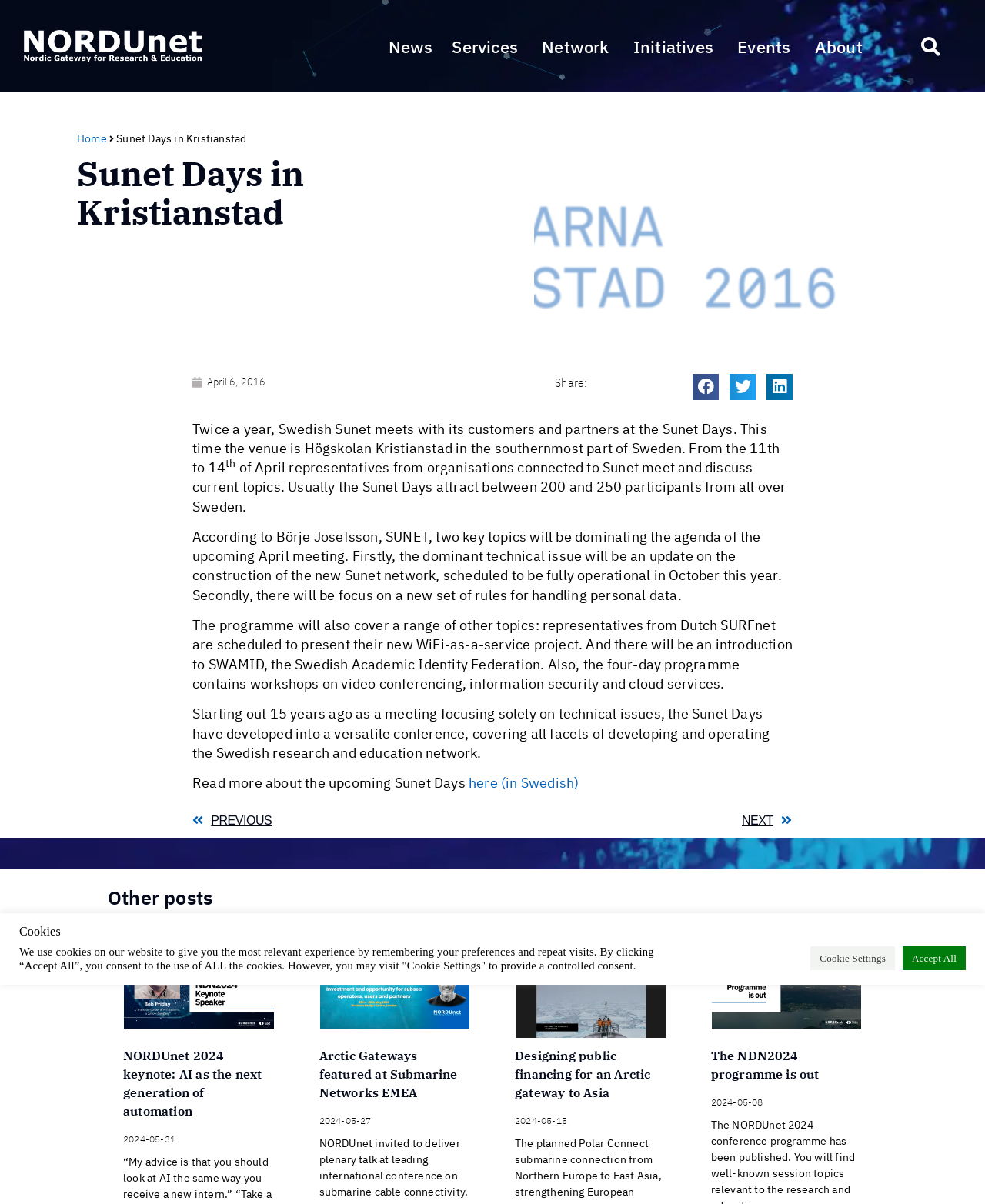Please identify the bounding box coordinates of the element's region that I should click in order to complete the following instruction: "Search for something". The bounding box coordinates consist of four float numbers between 0 and 1, i.e., [left, top, right, bottom].

[0.896, 0.022, 0.965, 0.054]